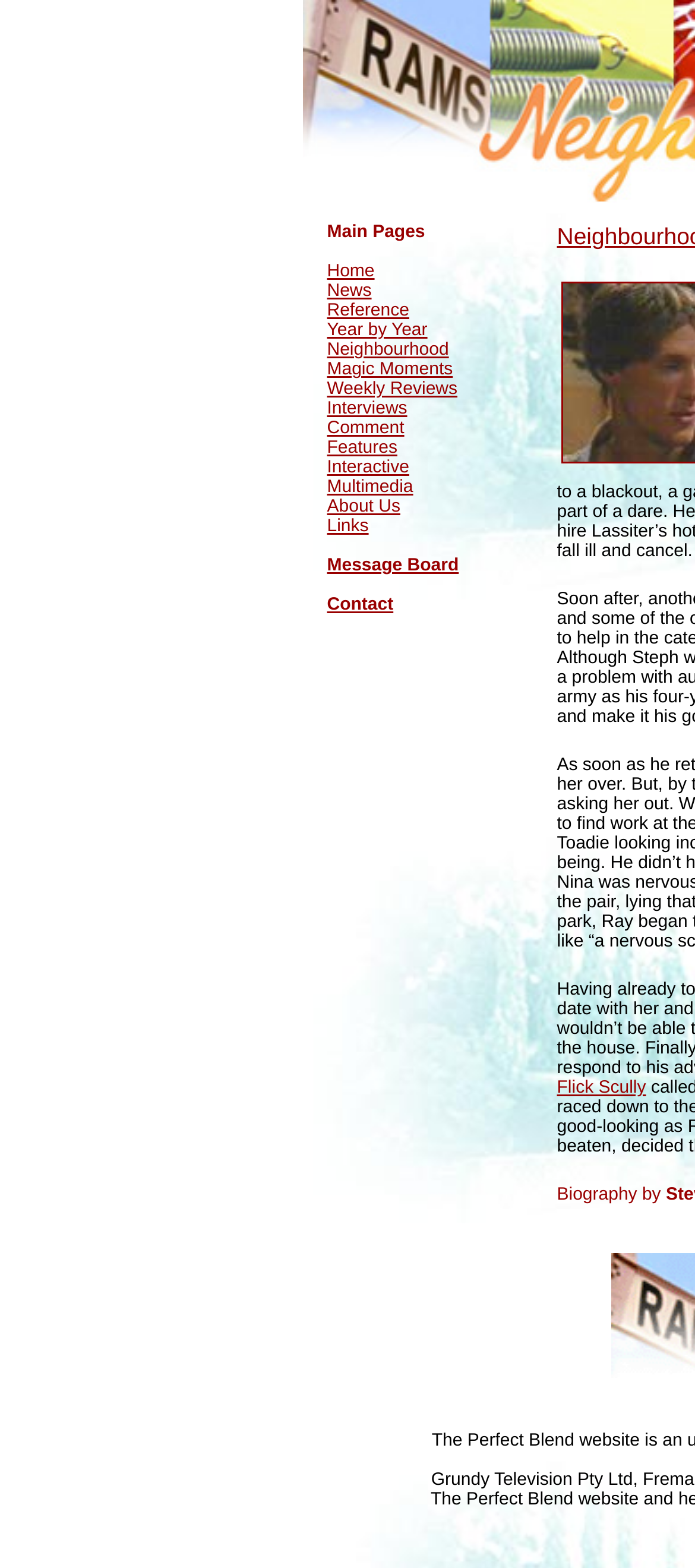Please identify the bounding box coordinates of where to click in order to follow the instruction: "read Flick Scully's biography".

[0.801, 0.688, 0.93, 0.7]